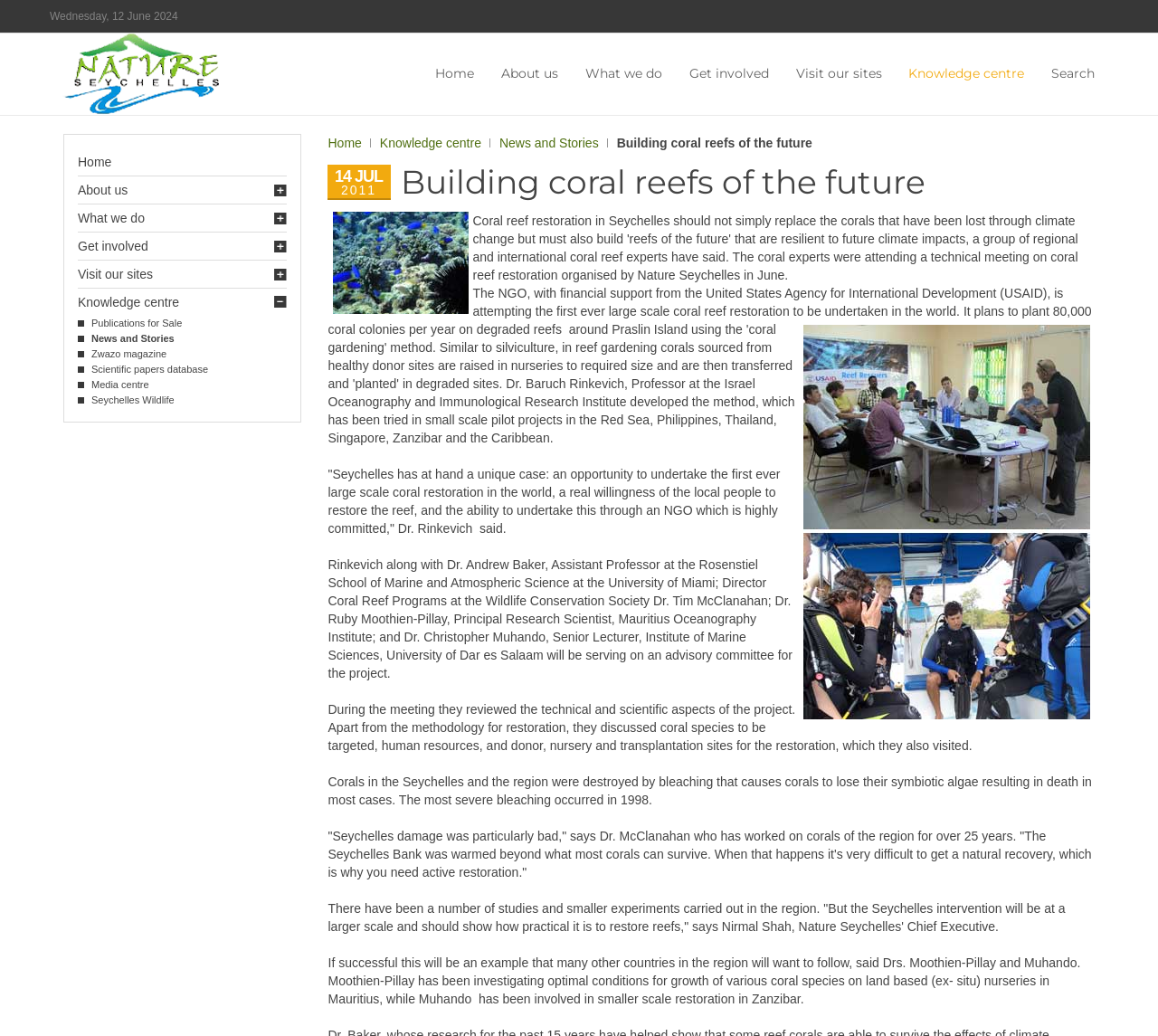Answer the following in one word or a short phrase: 
What is the name of the organisation mentioned in the article?

Nature Seychelles